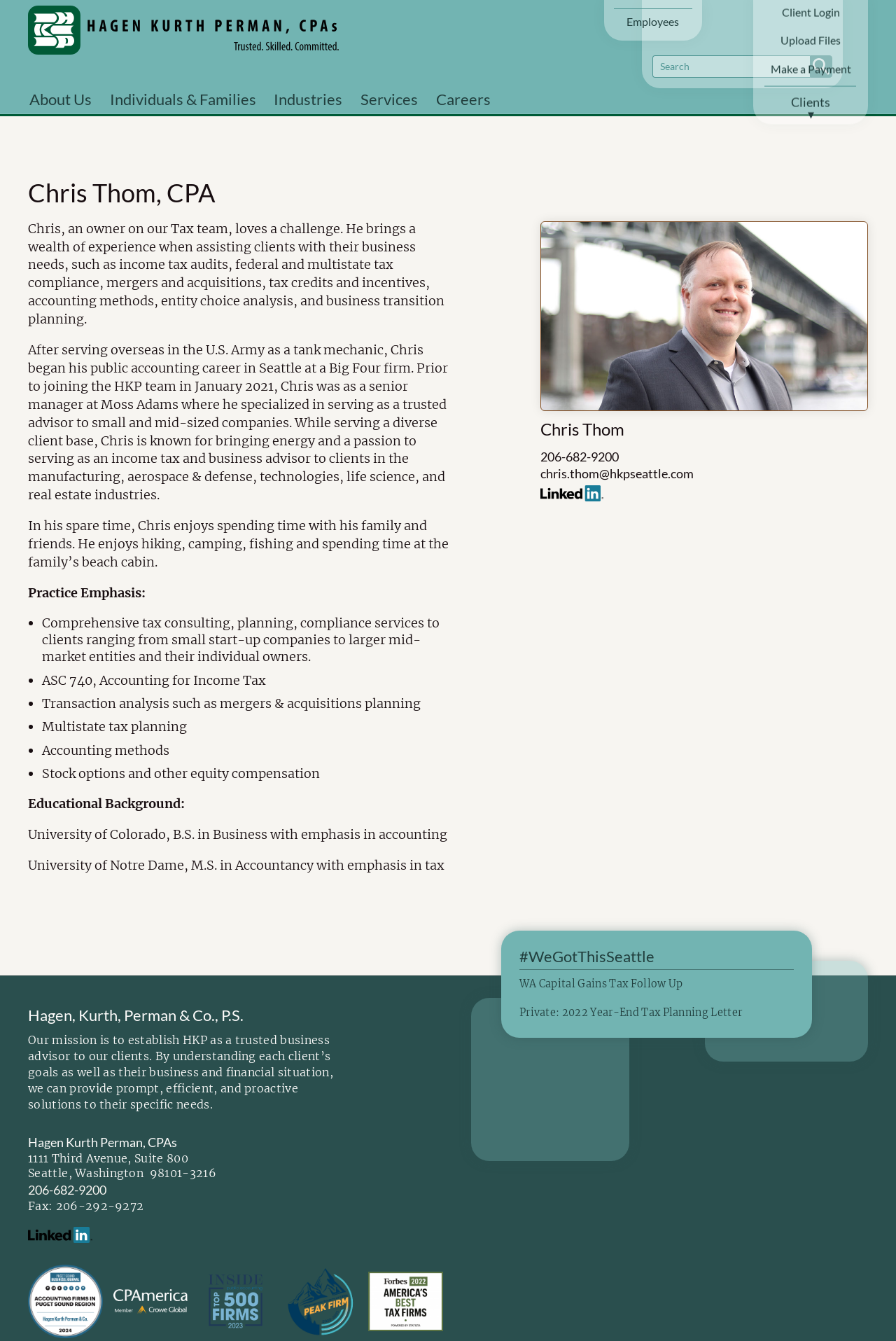Find the coordinates for the bounding box of the element with this description: "parent_node: About Us".

[0.031, 0.004, 0.378, 0.062]